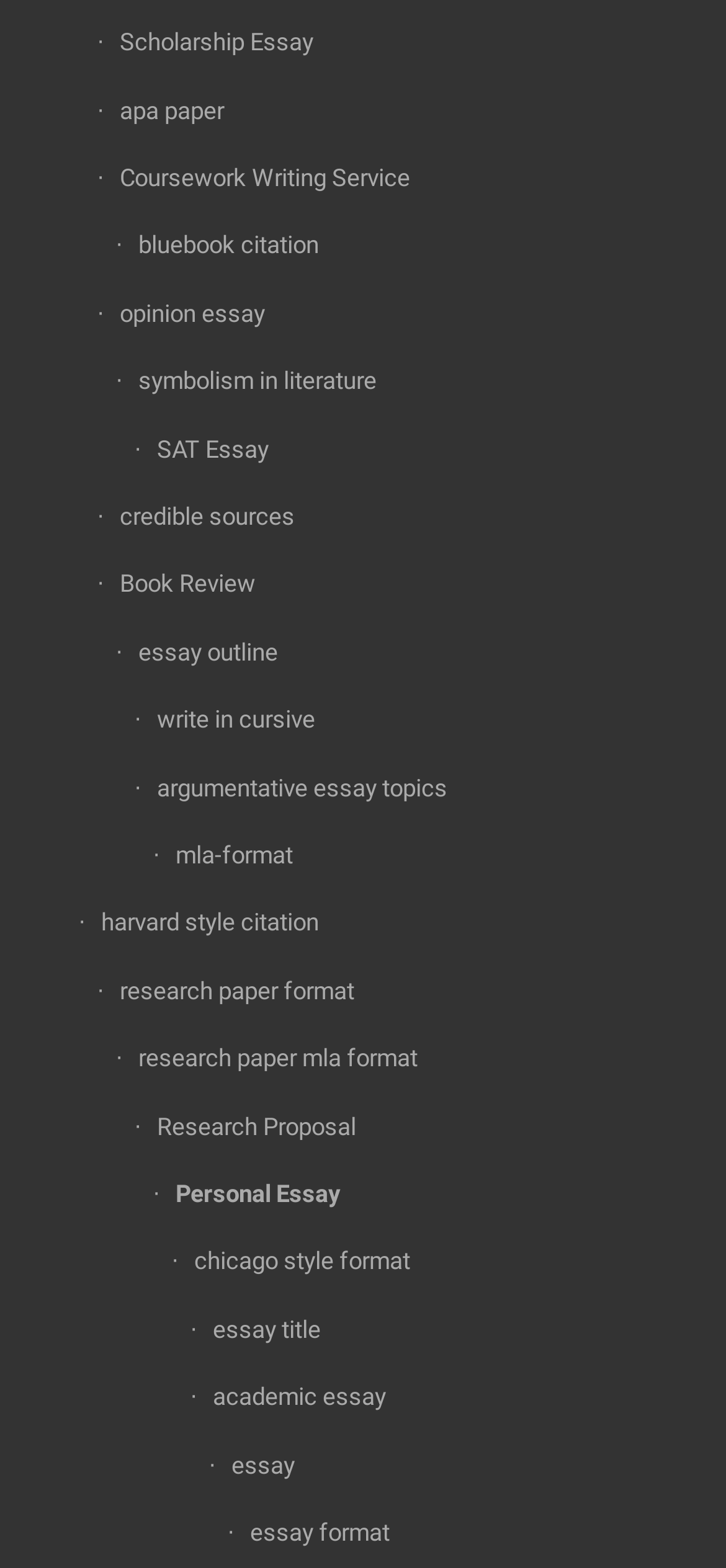What is the topic of the 'symbolism in literature' link?
Based on the image, respond with a single word or phrase.

Literary analysis